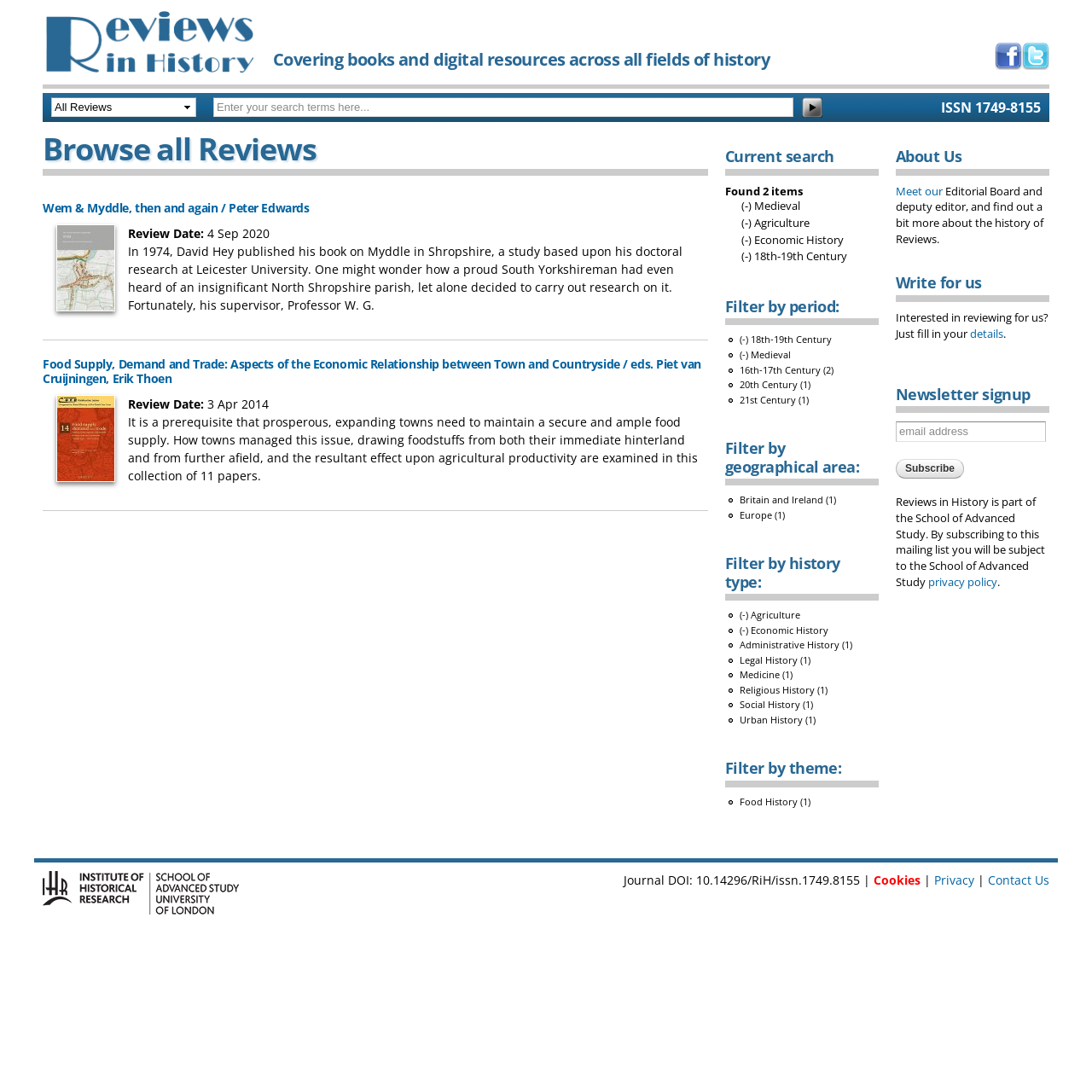What is the purpose of the textbox at the bottom of the webpage?
Using the image as a reference, answer the question in detail.

The purpose of the textbox at the bottom of the webpage is for newsletter signup, as indicated by the heading 'Newsletter signup' above the textbox and the button 'Subscribe' next to it.